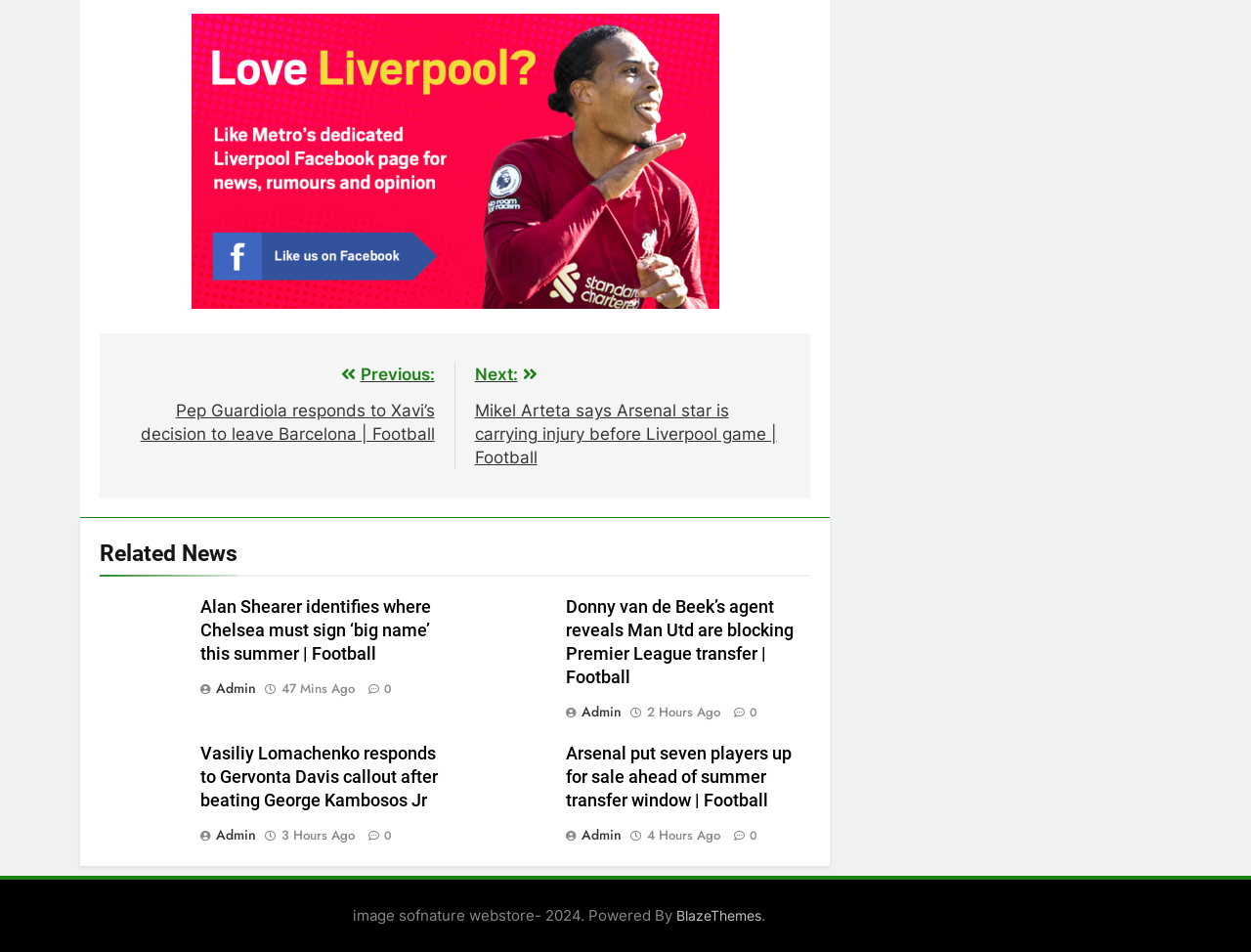Find the bounding box coordinates of the element to click in order to complete this instruction: "Check the time of the post about Vasiliy Lomachenko". The bounding box coordinates must be four float numbers between 0 and 1, denoted as [left, top, right, bottom].

[0.225, 0.714, 0.284, 0.733]